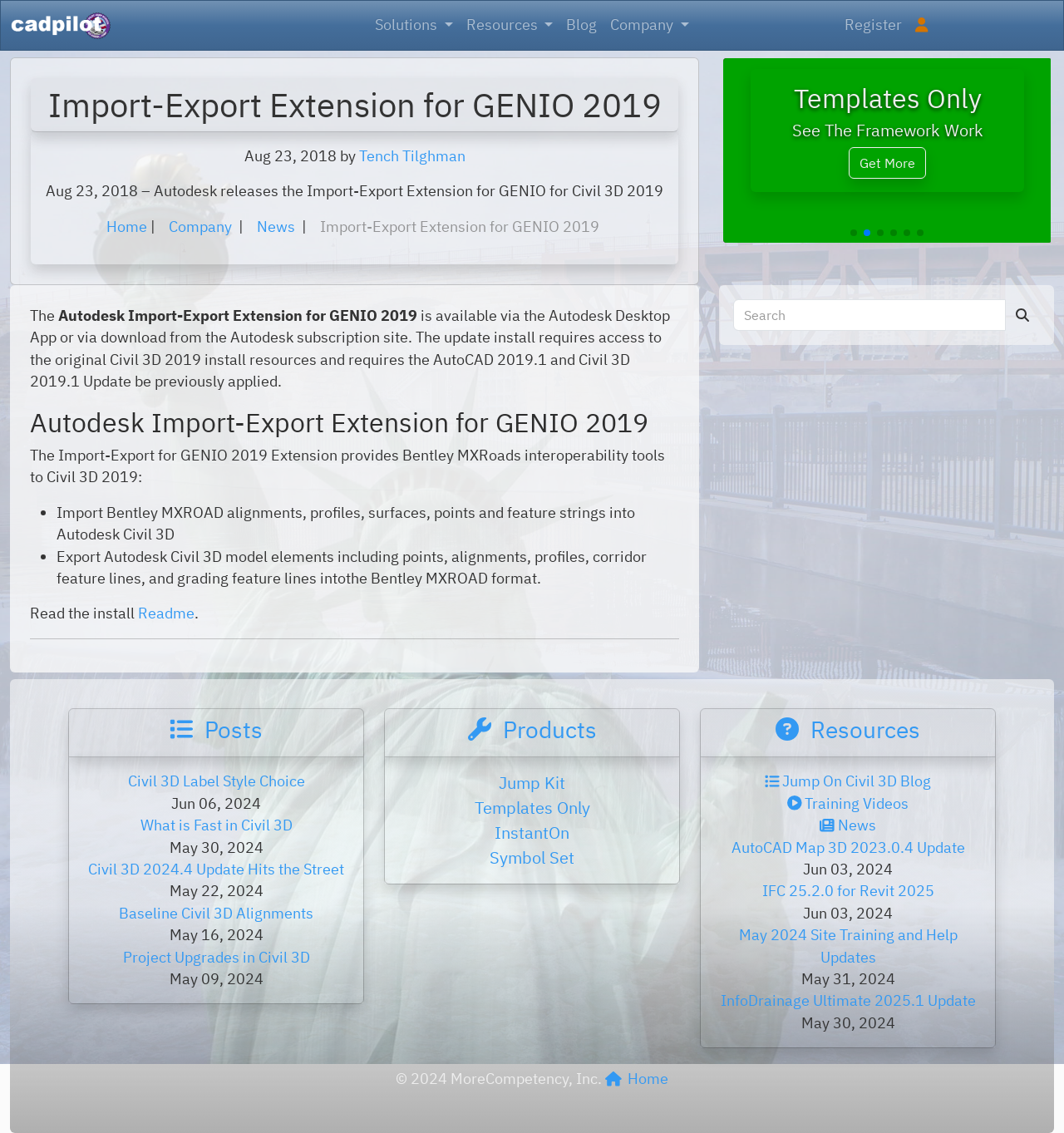Based on the element description AutoCAD Map 3D 2023.0.4 Update, identify the bounding box of the UI element in the given webpage screenshot. The coordinates should be in the format (top-left x, top-left y, bottom-right x, bottom-right y) and must be between 0 and 1.

[0.687, 0.739, 0.907, 0.756]